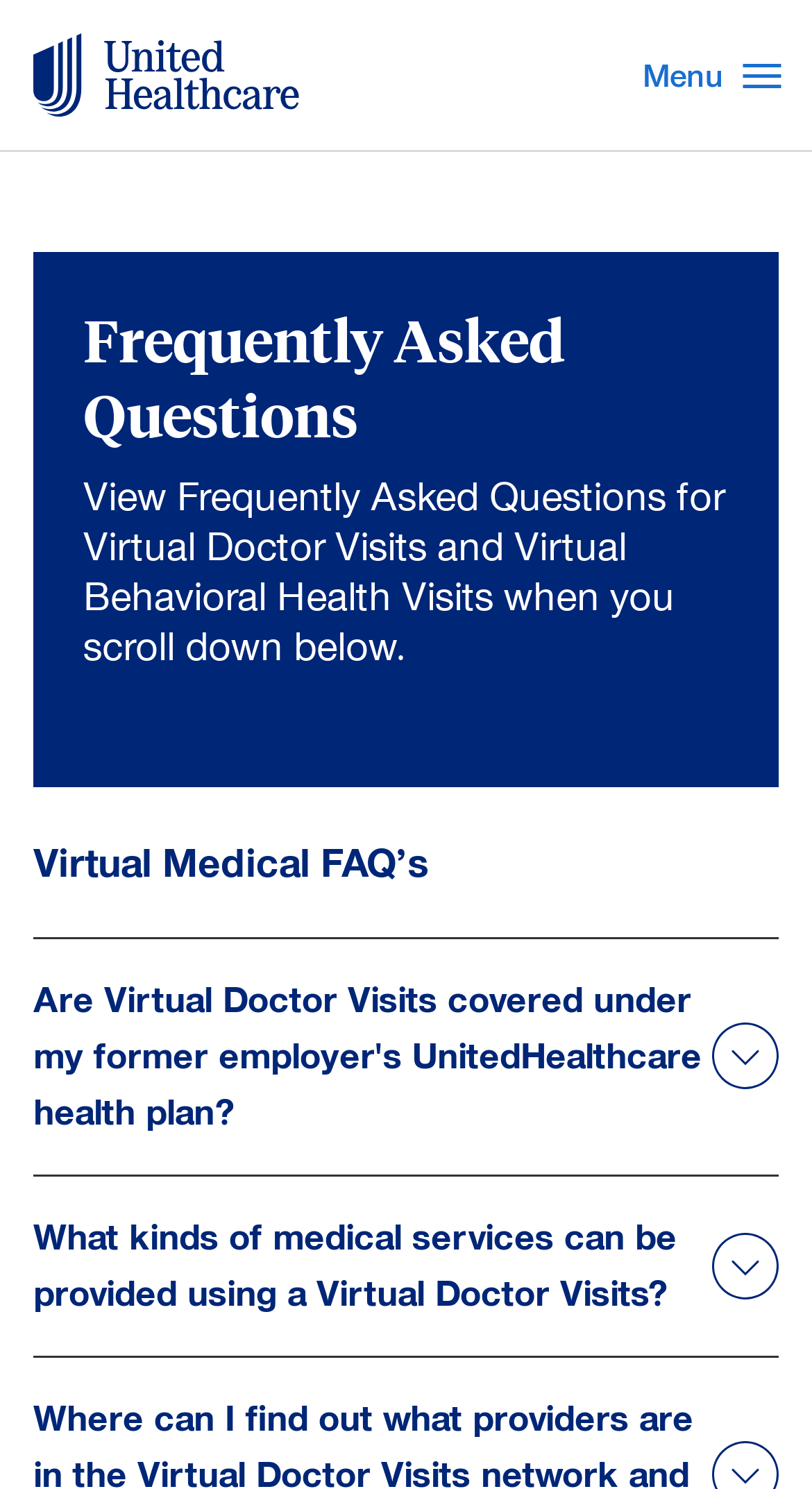What type of visits are discussed in the Virtual Medical FAQ section?
Answer the question with a thorough and detailed explanation.

The type of visits discussed in the Virtual Medical FAQ section can be determined by looking at the heading 'Virtual Medical FAQ’s' and the subsequent questions and answers, which all relate to Virtual Doctor Visits.